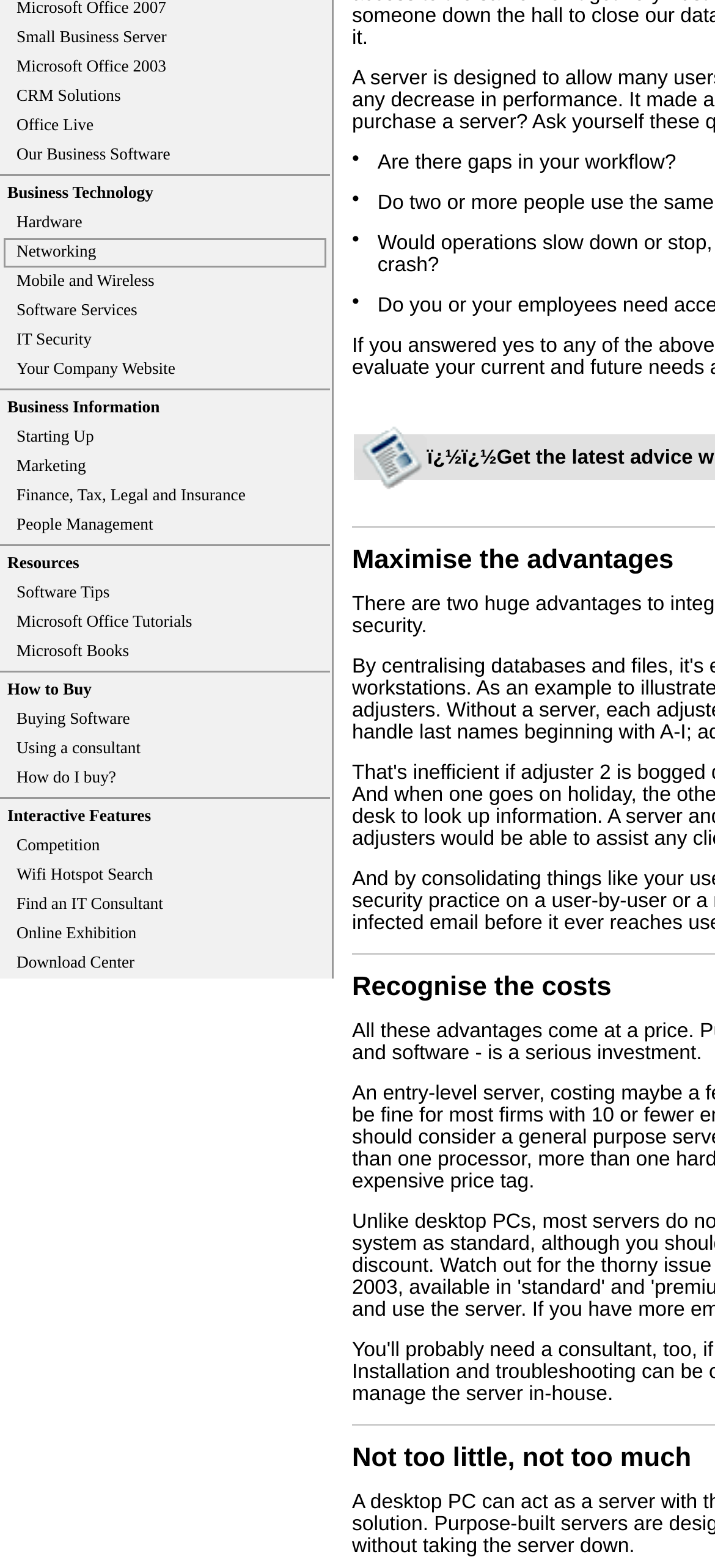From the element description How do I buy?, predict the bounding box coordinates of the UI element. The coordinates must be specified in the format (top-left x, top-left y, bottom-right x, bottom-right y) and should be within the 0 to 1 range.

[0.023, 0.49, 0.162, 0.501]